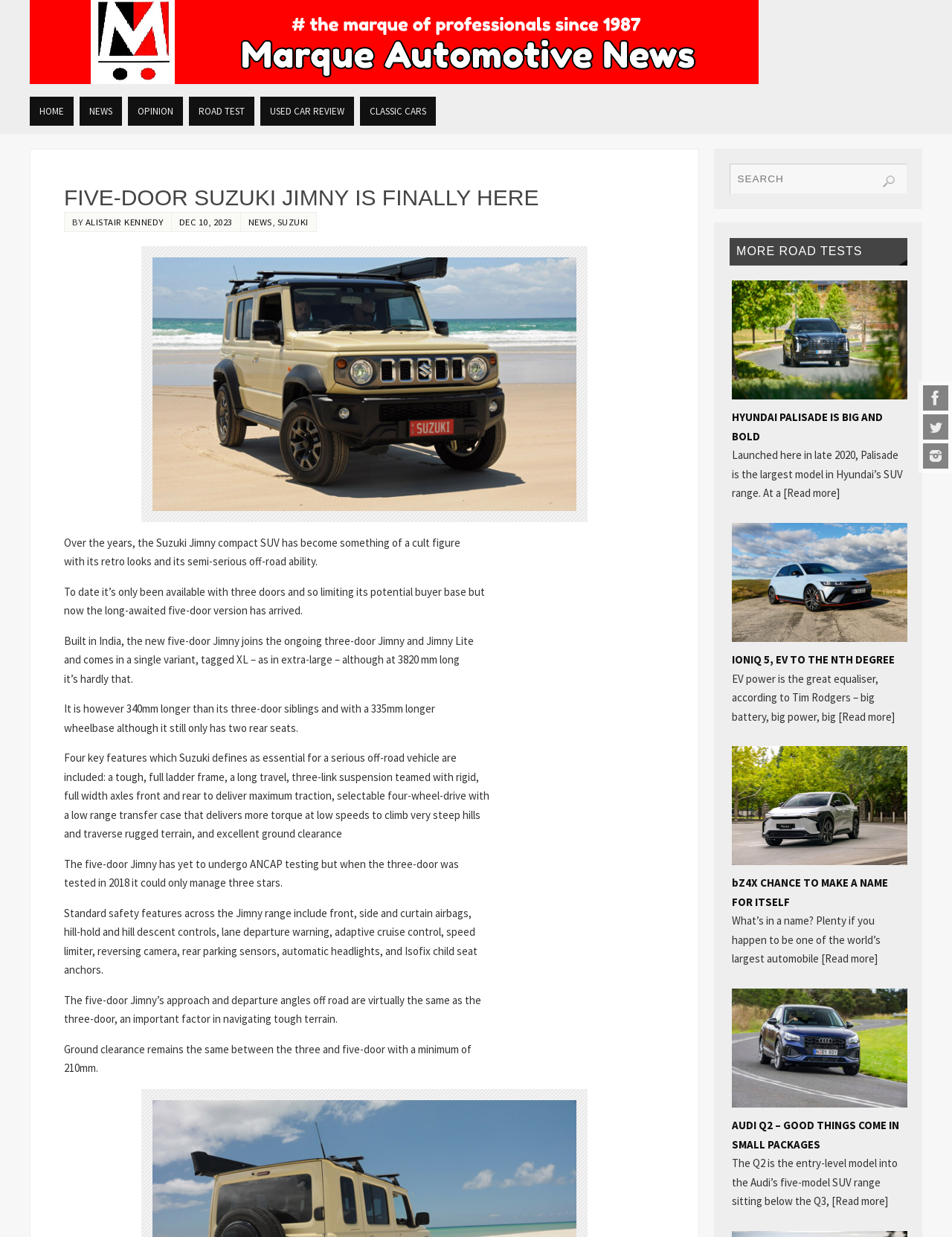Please locate the bounding box coordinates of the element's region that needs to be clicked to follow the instruction: "Click on Facebook". The bounding box coordinates should be provided as four float numbers between 0 and 1, i.e., [left, top, right, bottom].

[0.97, 0.311, 0.996, 0.332]